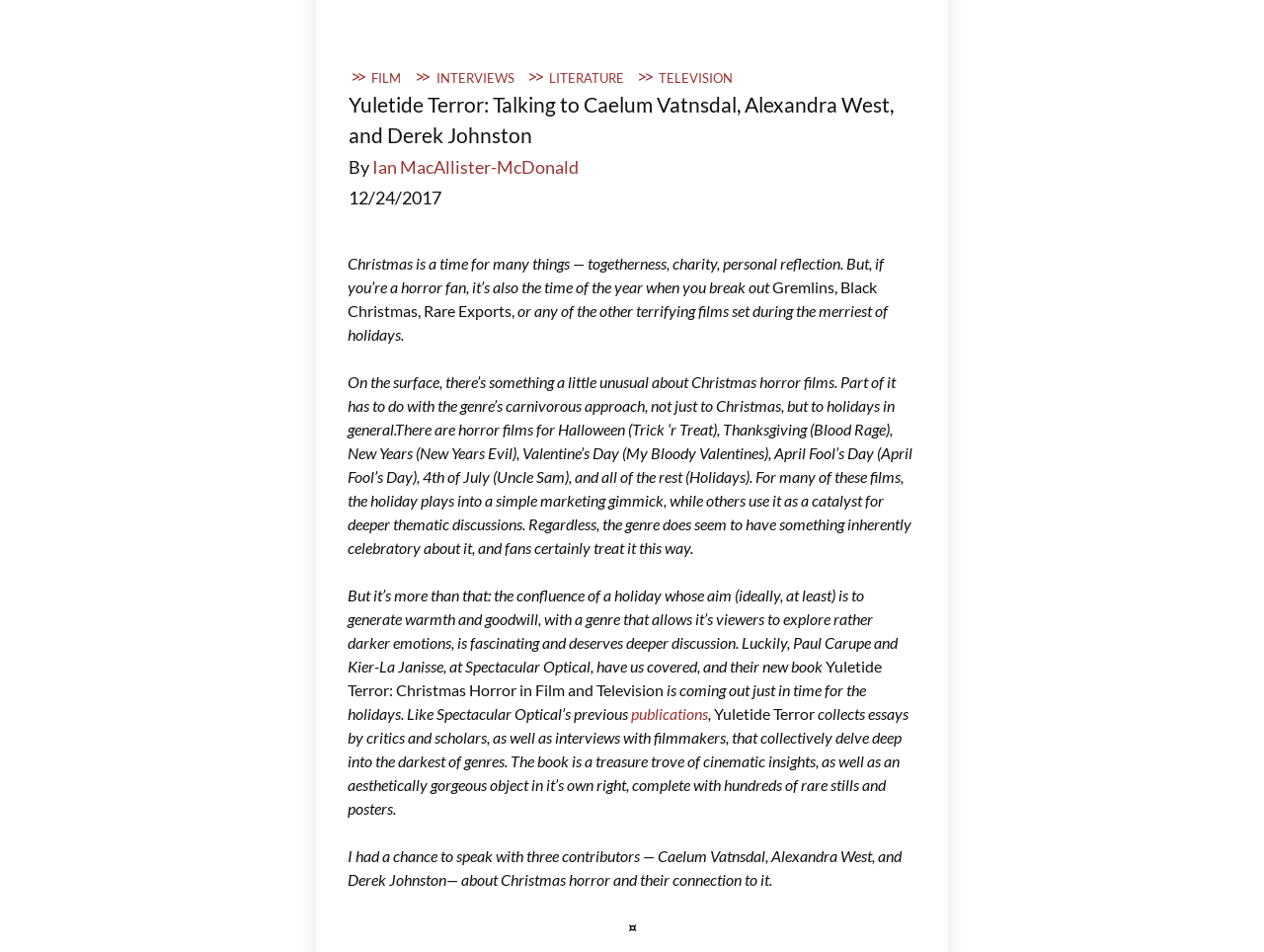Given the following UI element description: "publications", find the bounding box coordinates in the webpage screenshot.

[0.499, 0.739, 0.56, 0.759]